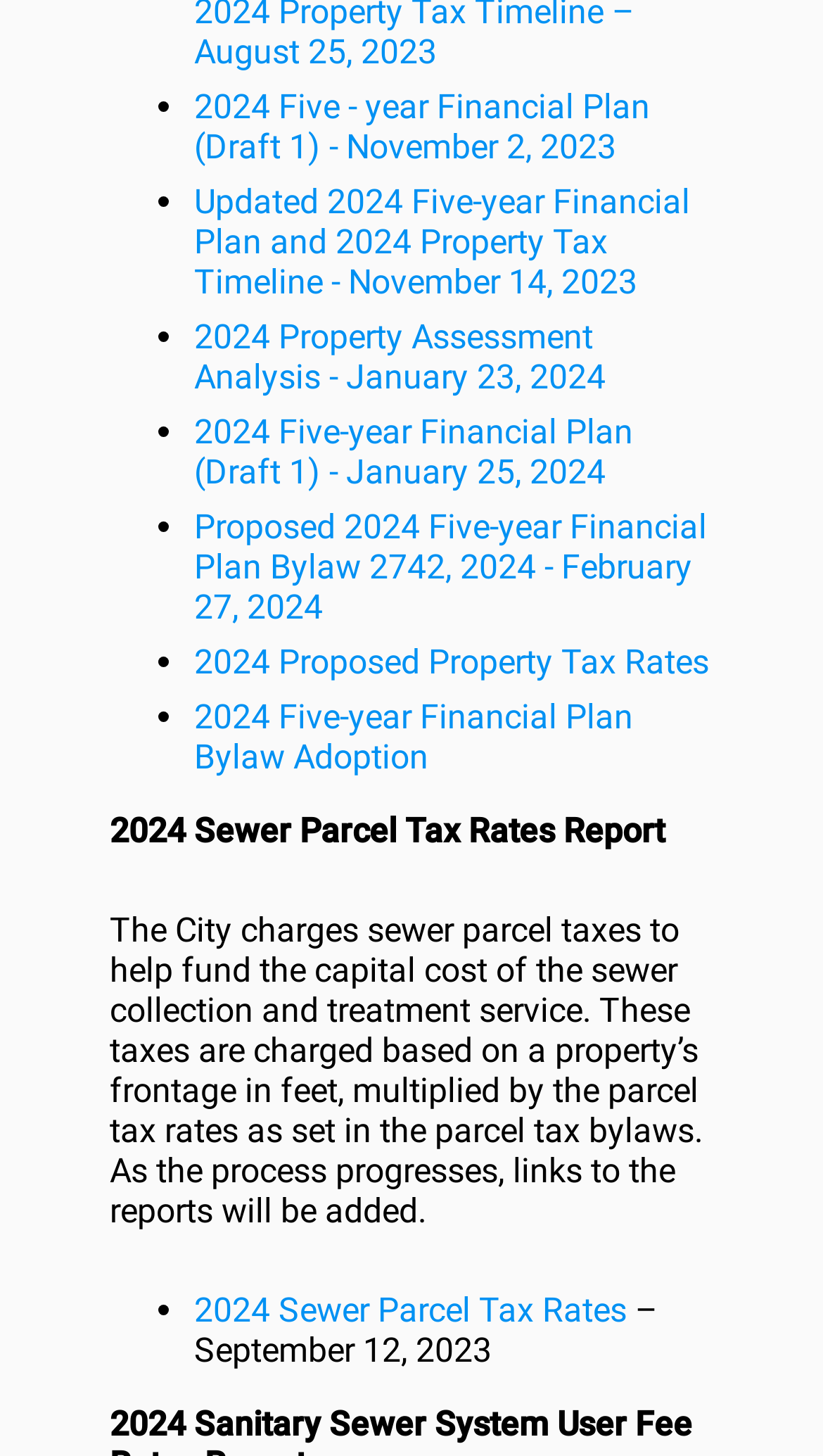What is the purpose of sewer parcel taxes?
Please respond to the question with a detailed and well-explained answer.

According to the StaticText element, 'The City charges sewer parcel taxes to help fund the capital cost of the sewer collection and treatment service.' This indicates that the purpose of sewer parcel taxes is to fund the capital cost of sewer collection and treatment.